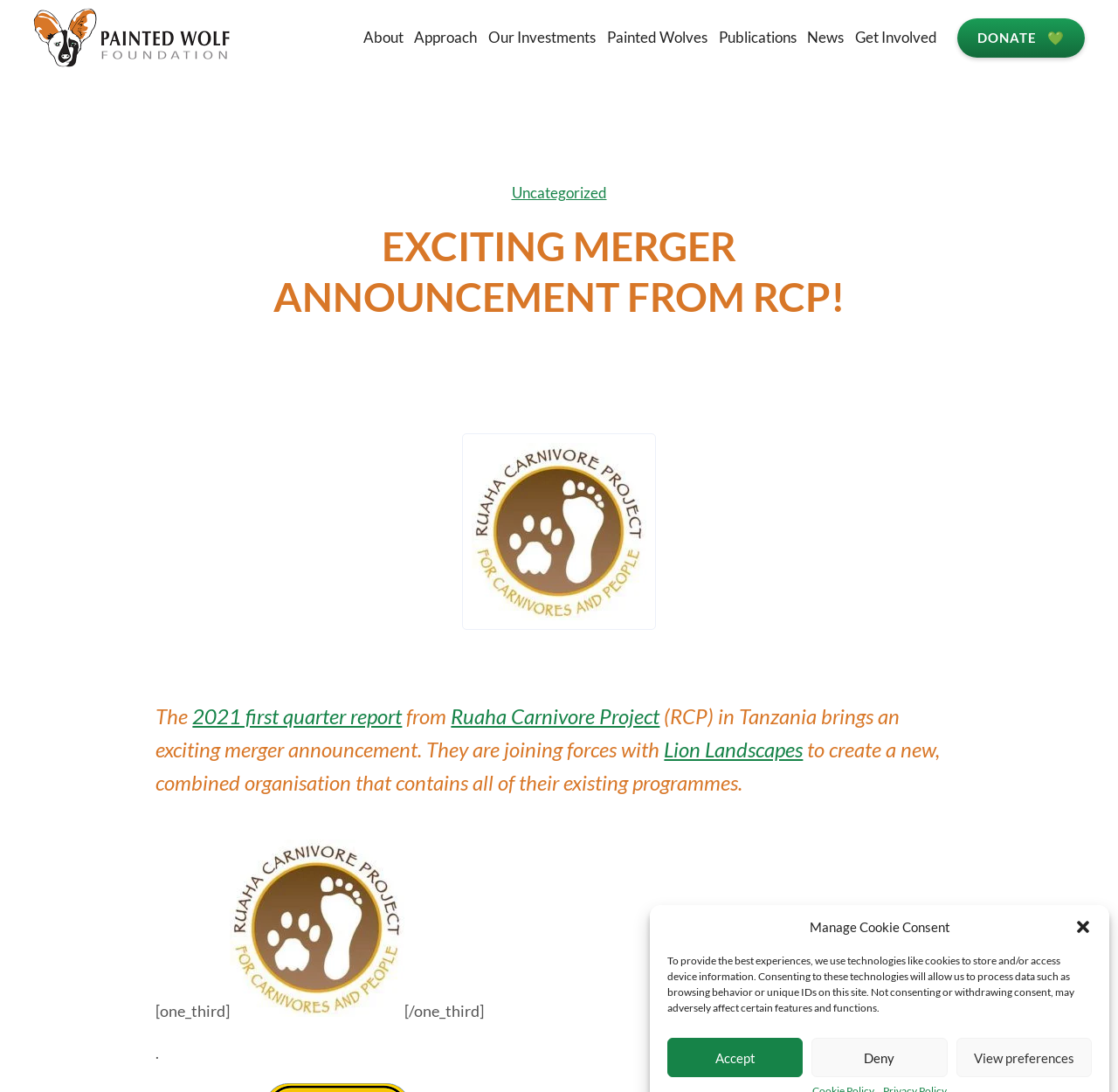Please respond in a single word or phrase: 
What is the name of the foundation?

The Painted Wolf Foundation